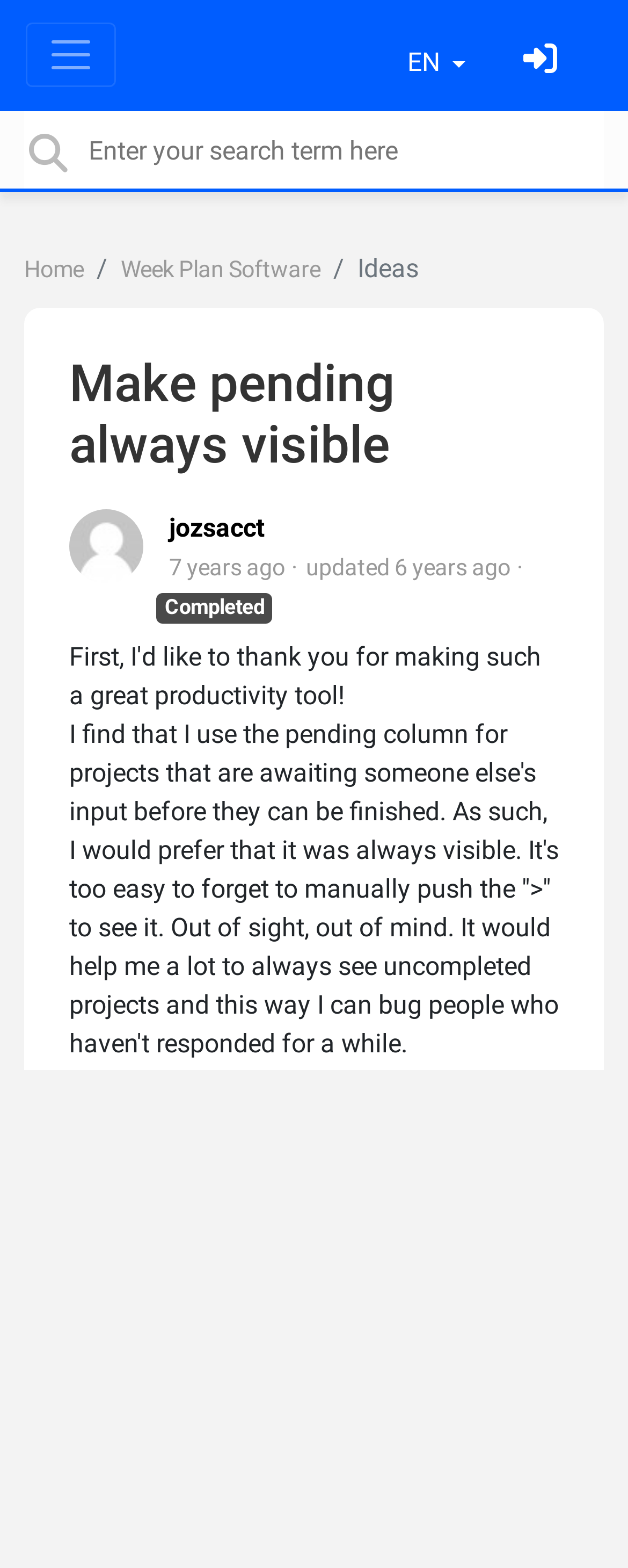Please look at the image and answer the question with a detailed explanation: What is the status of the project mentioned in the comment?

I determined the status of the project mentioned in the comment by reading the text content of the webpage, specifically the sentence 'Completed' which indicates the status of the project.